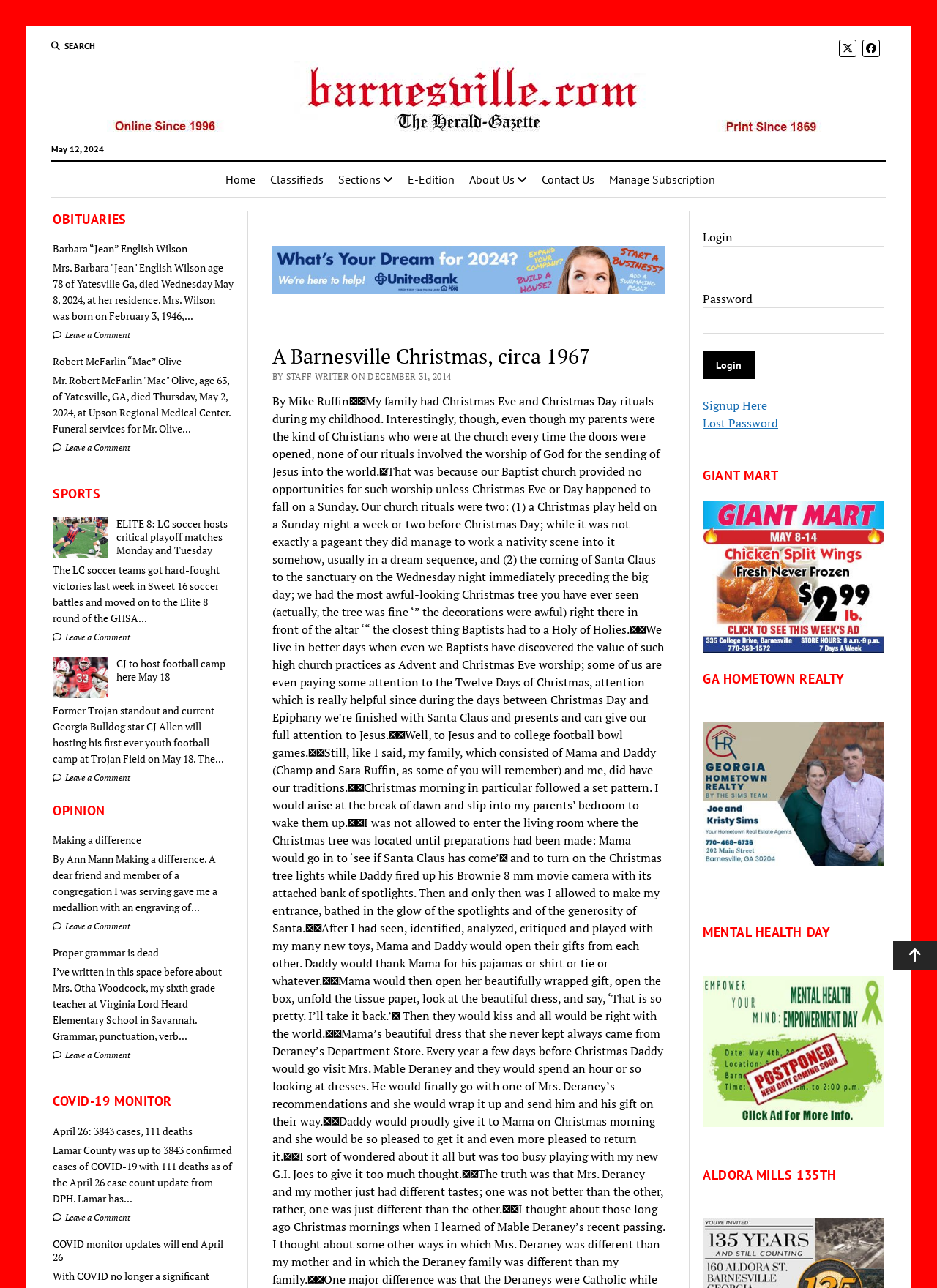Can you find and provide the main heading text of this webpage?

A Barnesville Christmas, circa 1967